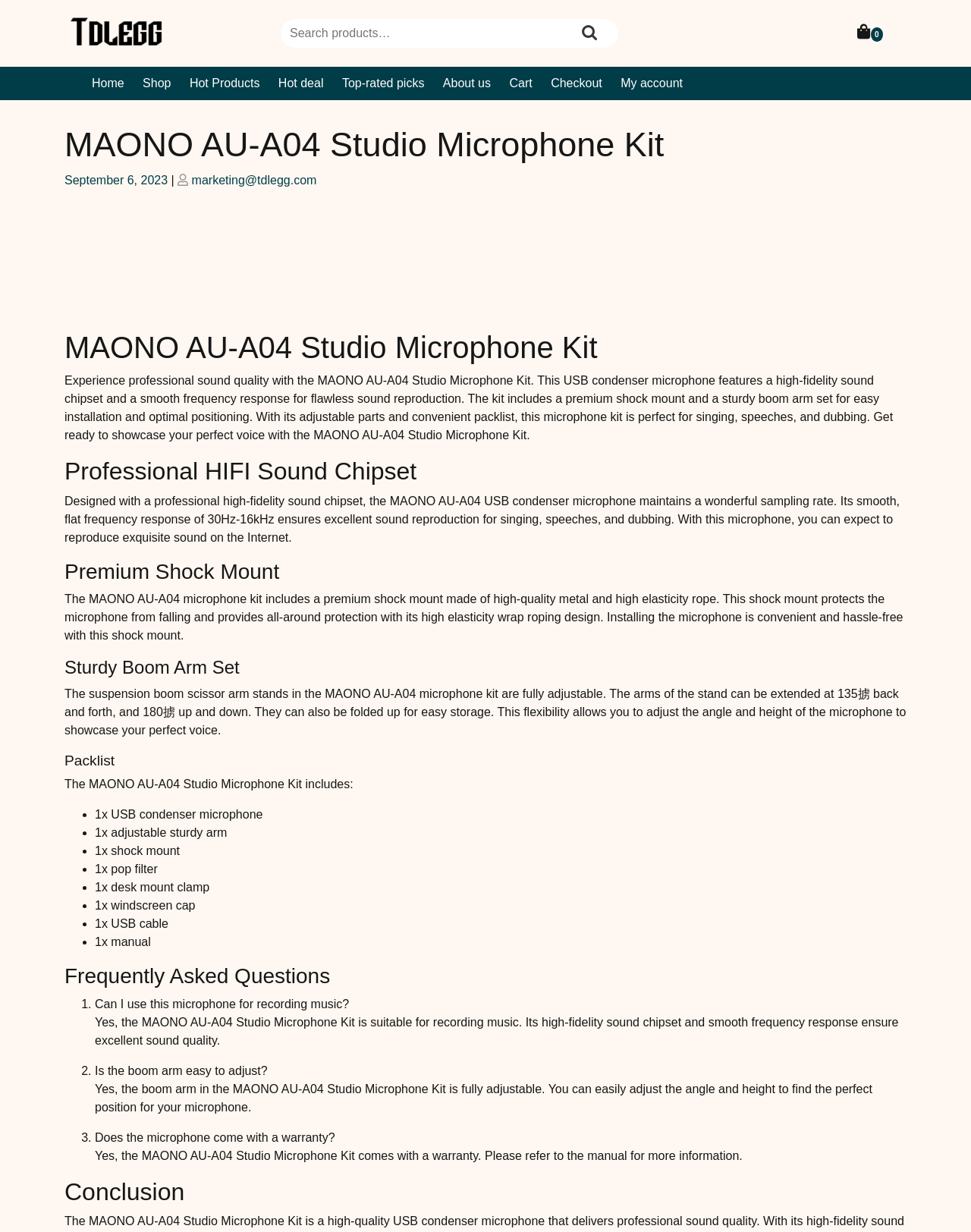Does the microphone kit come with a warranty?
Based on the screenshot, provide a one-word or short-phrase response.

Yes